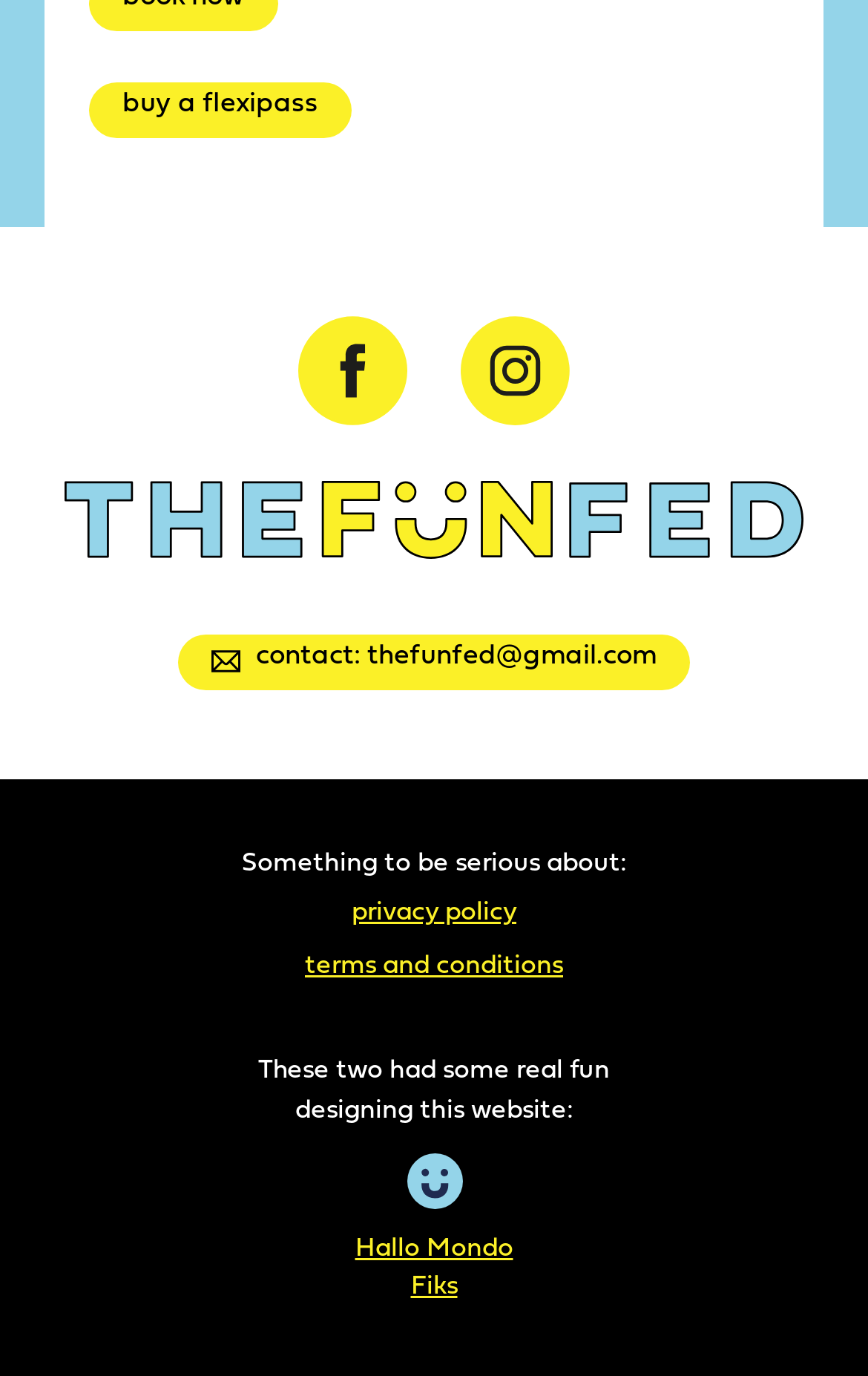Based on the element description Buy a Flexipass, identify the bounding box coordinates for the UI element. The coordinates should be in the format (top-left x, top-left y, bottom-right x, bottom-right y) and within the 0 to 1 range.

[0.103, 0.06, 0.405, 0.1]